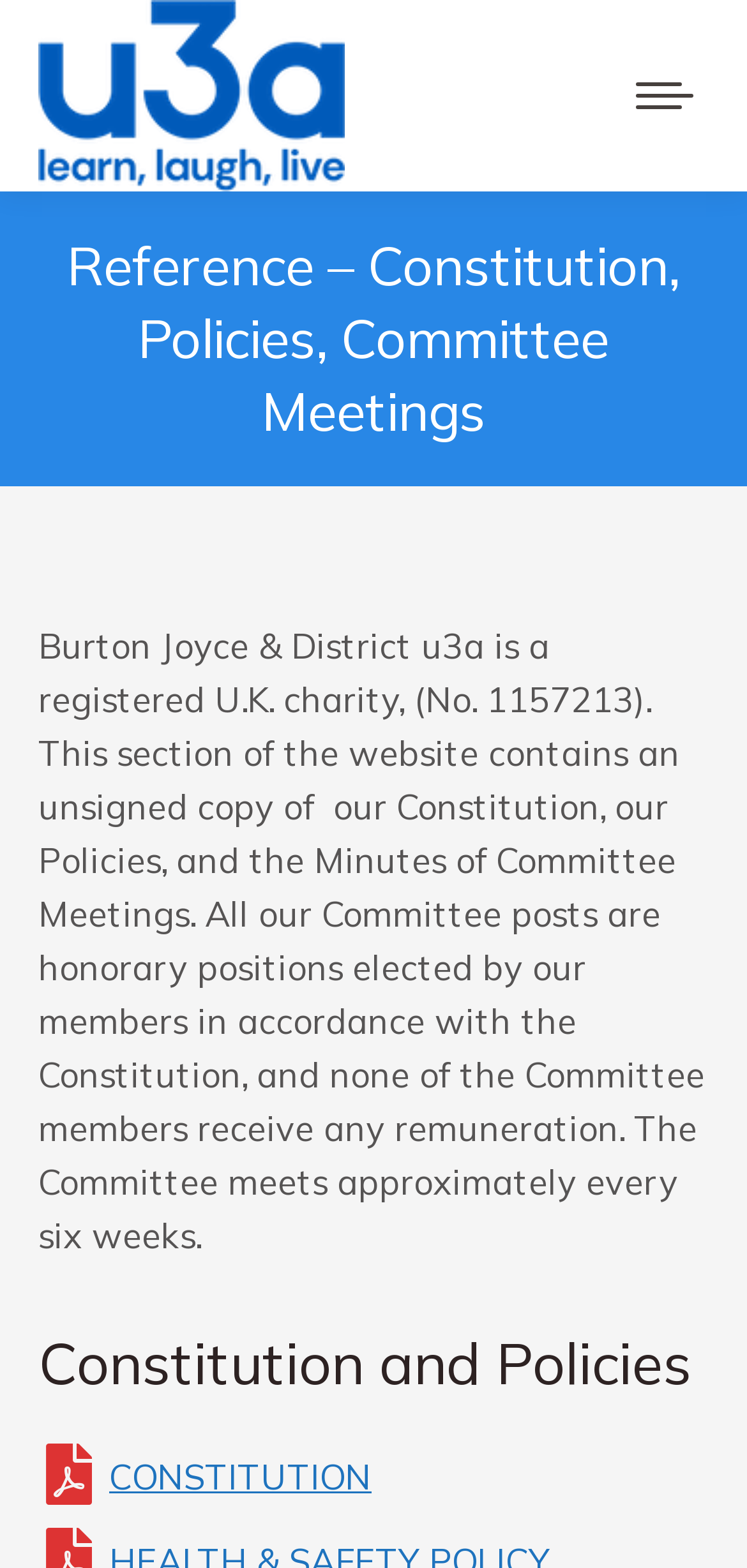Look at the image and answer the question in detail:
What is the name of the document available on the website?

The name of the document can be found in the link element which is a child of the LayoutTable element, and its text is 'CONSTITUTION'.